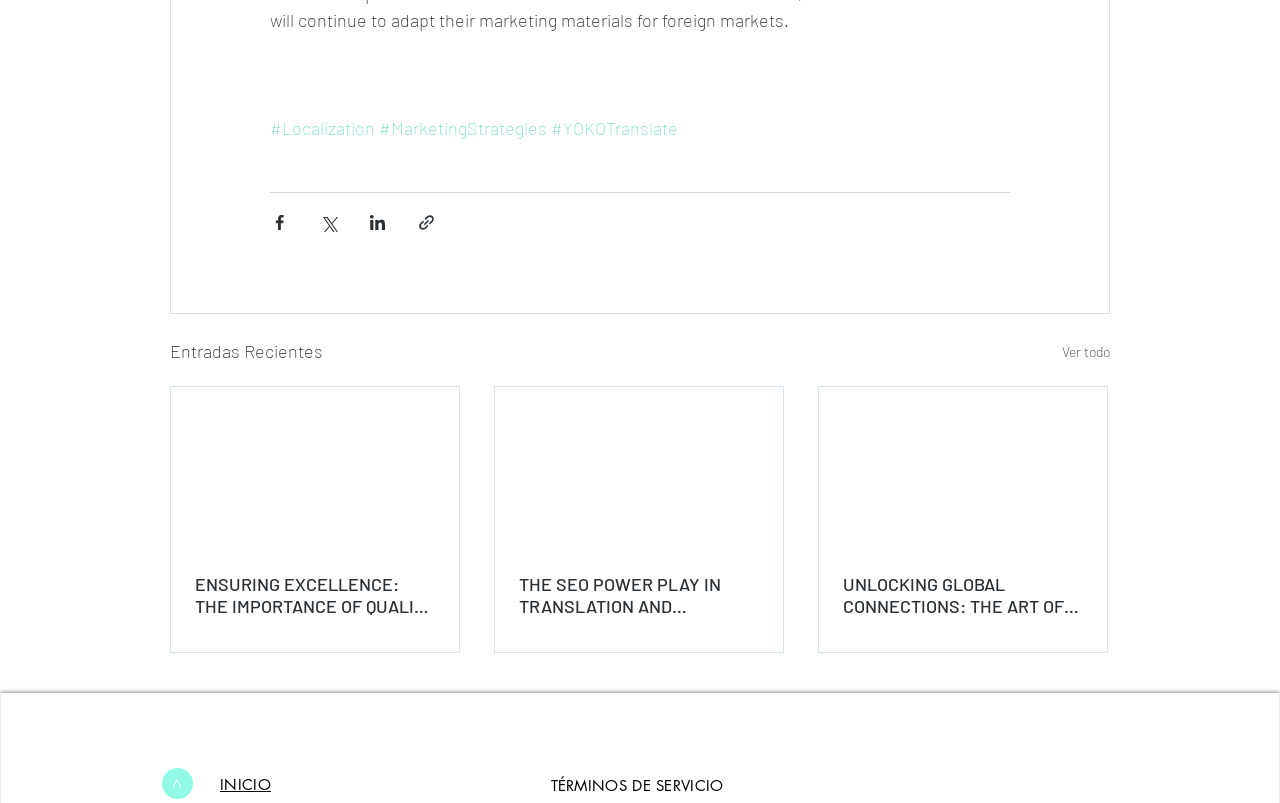What is the purpose of the buttons on the top?
Please give a detailed and elaborate answer to the question.

The buttons on the top, including 'Share via Facebook', 'Share via Twitter', 'Share via LinkedIn', and 'Share via link', are used to share the content of the webpage on various social media platforms or via a link.